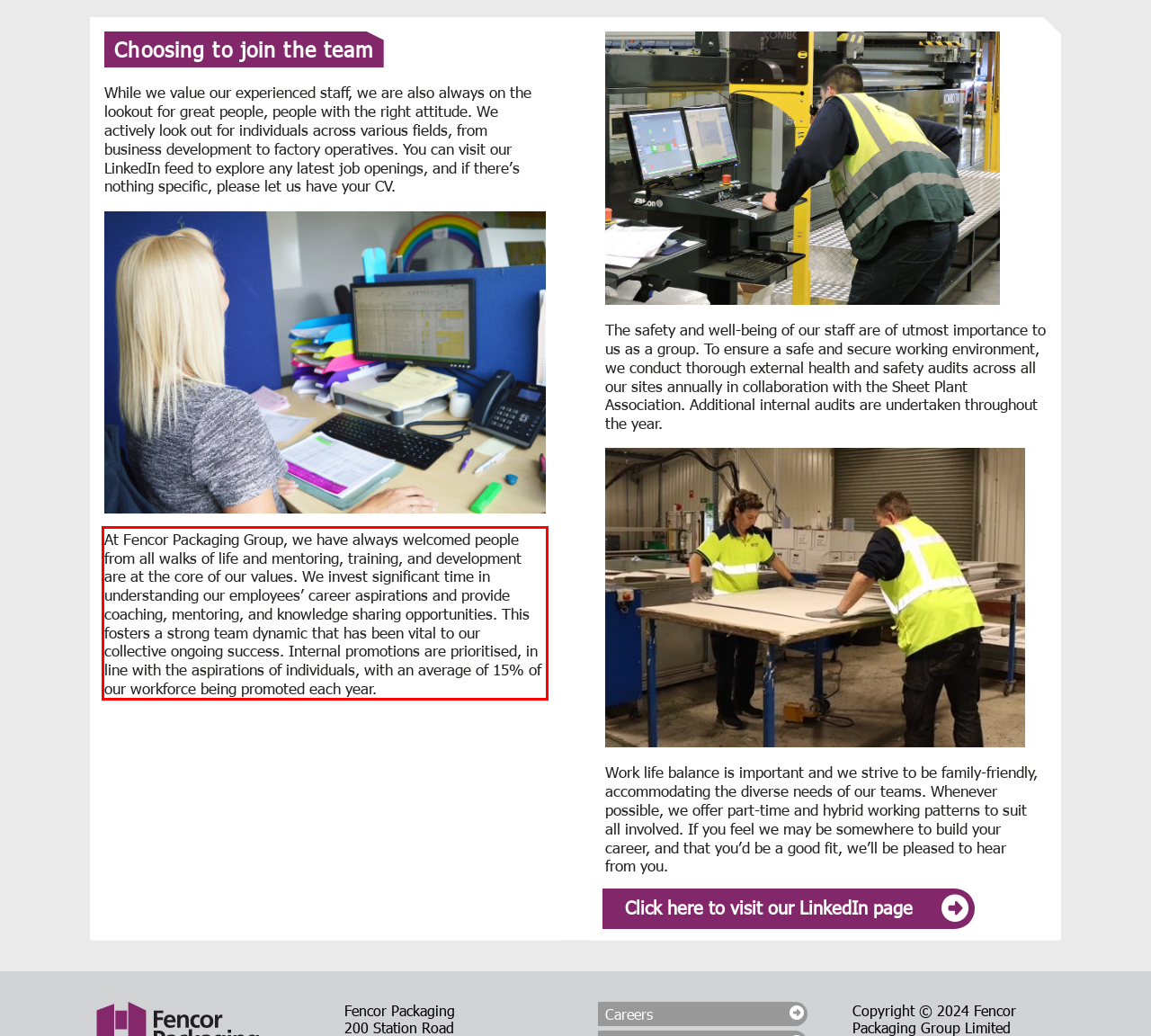Given a screenshot of a webpage with a red bounding box, extract the text content from the UI element inside the red bounding box.

At Fencor Packaging Group, we have always welcomed people from all walks of life and mentoring, training, and development are at the core of our values. We invest significant time in understanding our employees’ career aspirations and provide coaching, mentoring, and knowledge sharing opportunities. This fosters a strong team dynamic that has been vital to our collective ongoing success. Internal promotions are prioritised, in line with the aspirations of individuals, with an average of 15% of our workforce being promoted each year.